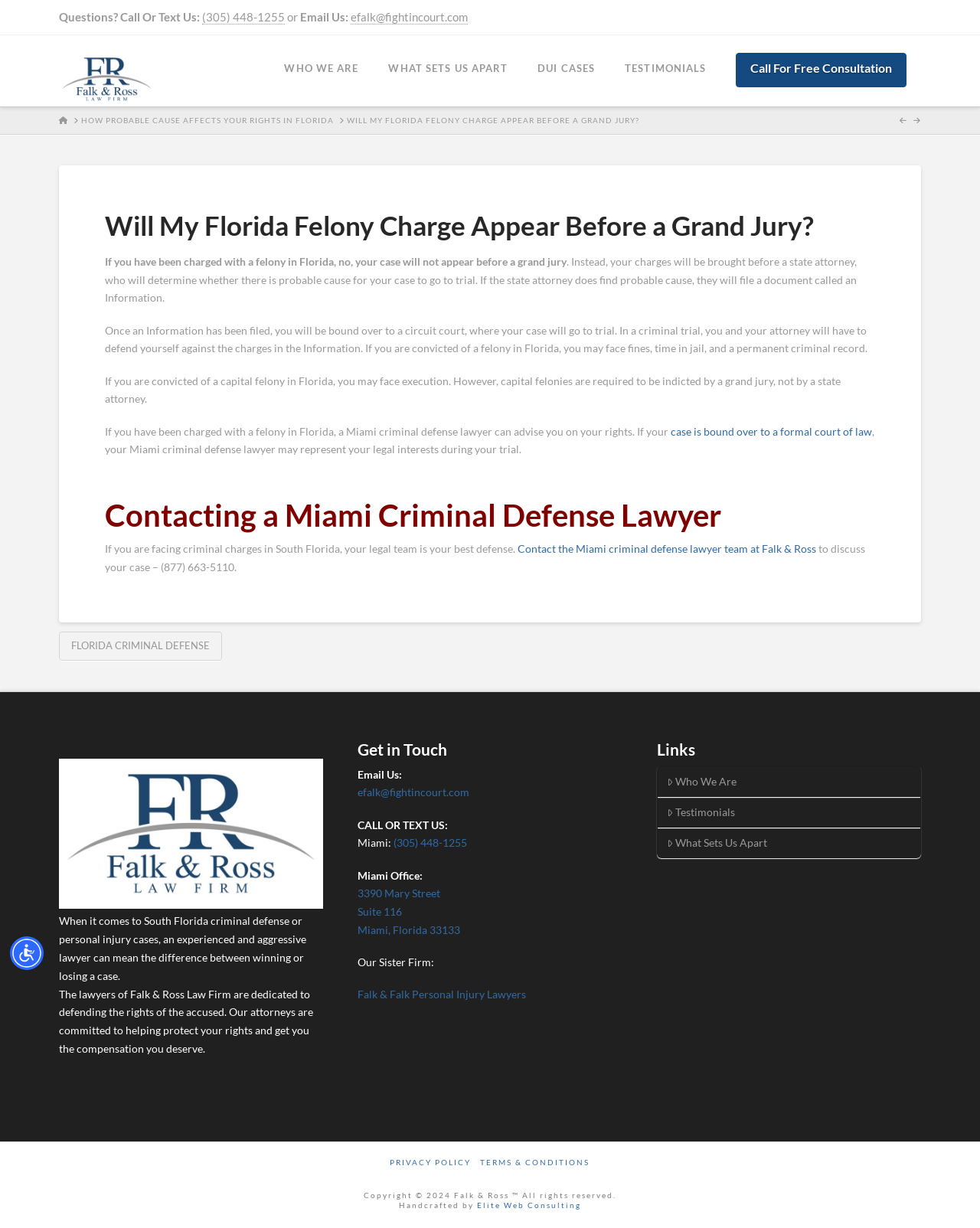What is the phone number to call or text for Miami office?
Please provide a comprehensive answer to the question based on the webpage screenshot.

I found the phone number by looking at the 'Get in Touch' section, where it says 'CALL OR TEXT US:' and then provides the phone number.